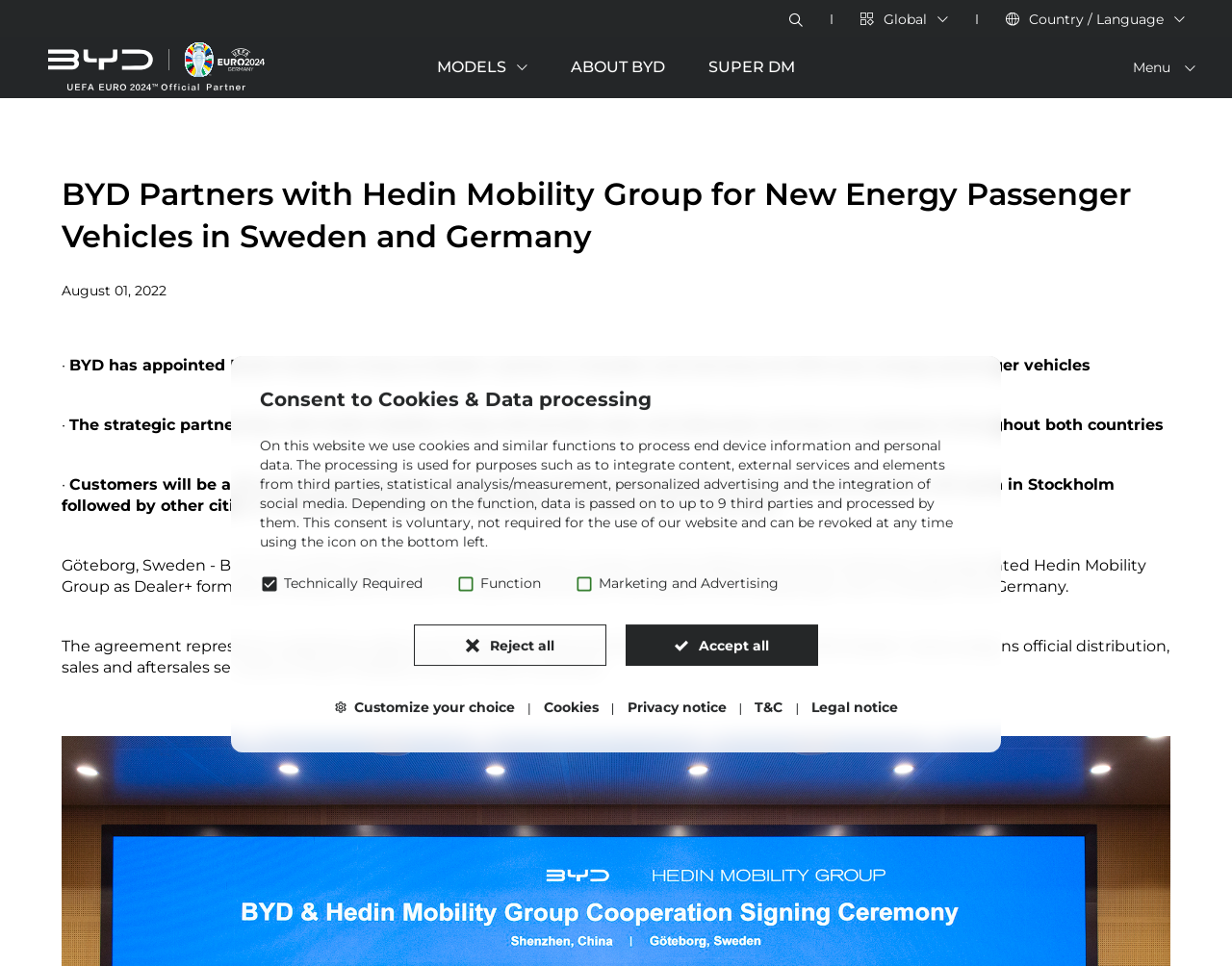Find the bounding box coordinates for the element that must be clicked to complete the instruction: "Read ABOUT BYD". The coordinates should be four float numbers between 0 and 1, indicated as [left, top, right, bottom].

[0.463, 0.038, 0.54, 0.102]